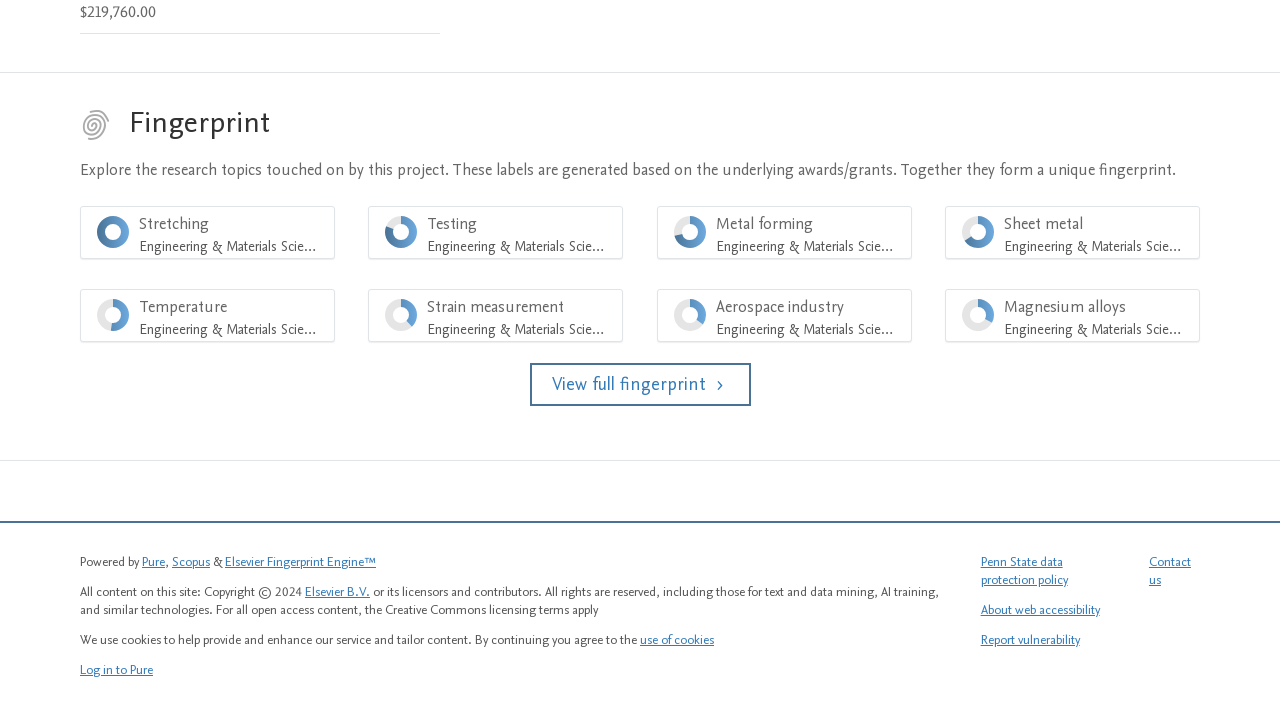Specify the bounding box coordinates of the element's region that should be clicked to achieve the following instruction: "Click on the link to provide feedback about this page". The bounding box coordinates consist of four float numbers between 0 and 1, in the format [left, top, right, bottom].

None